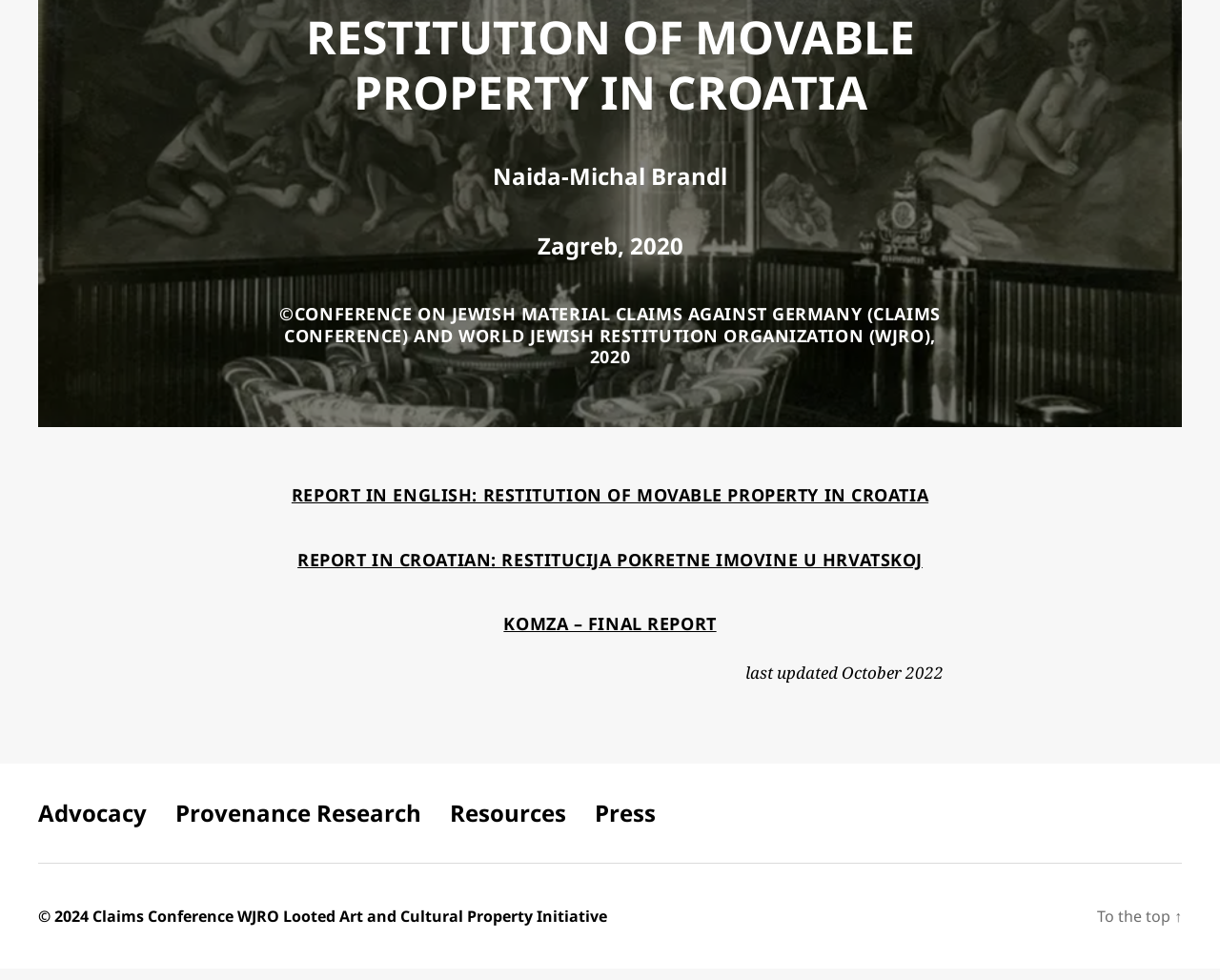Please answer the following query using a single word or phrase: 
What is the purpose of the 'To the top' link?

To scroll to the top of the page